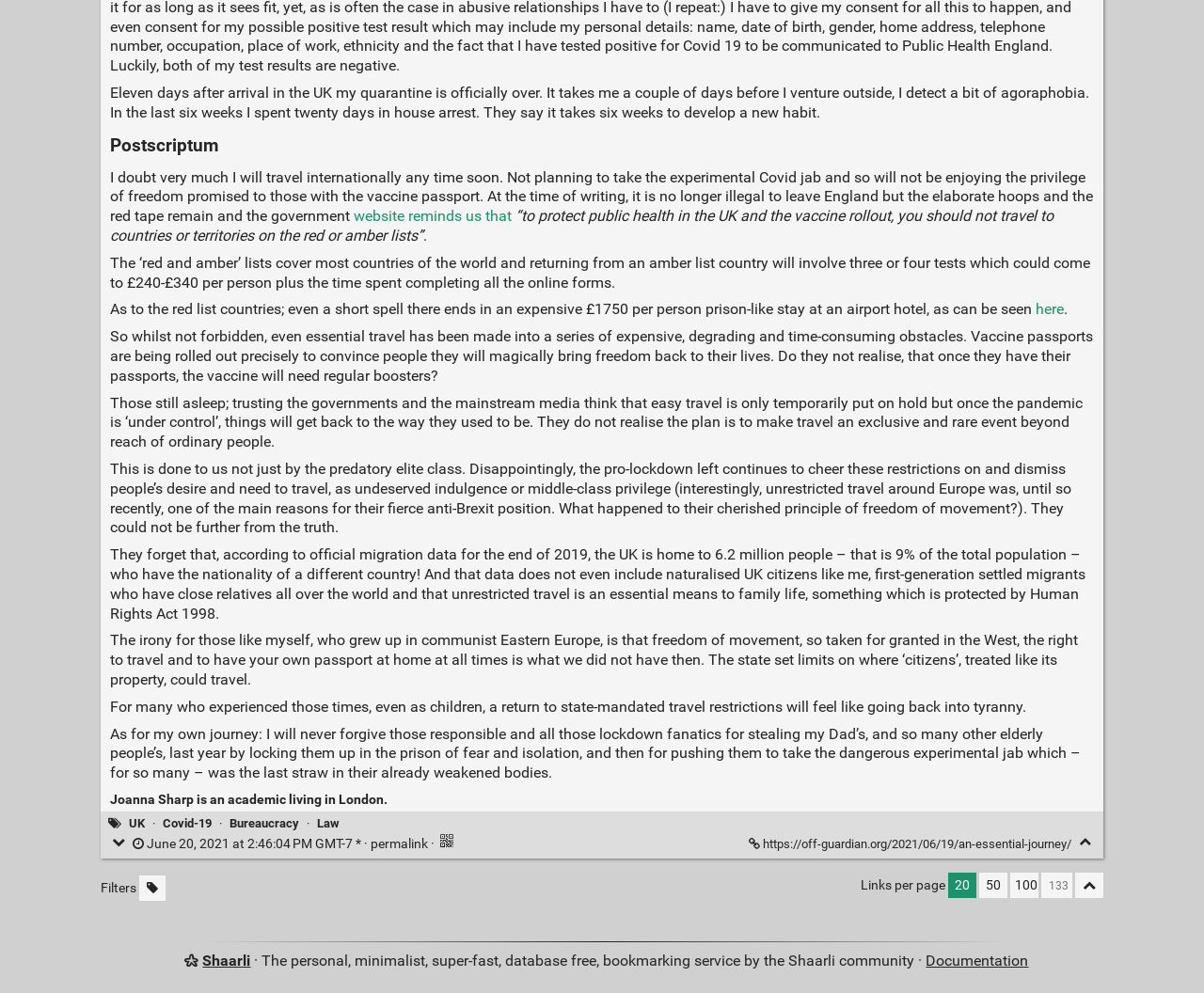Using the description: "name="nb" placeholder="133"", determine the UI element's bounding box coordinates. Ensure the coordinates are in the format of four float numbers between 0 and 1, i.e., [left, top, right, bottom].

[0.865, 0.879, 0.891, 0.905]